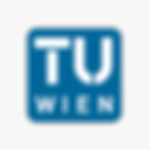What is the primary color scheme of the logo?
Kindly give a detailed and elaborate answer to the question.

The caption specifically mentions that the logo is designed primarily in a blue color scheme, which emphasizes a modern and professional aesthetic.